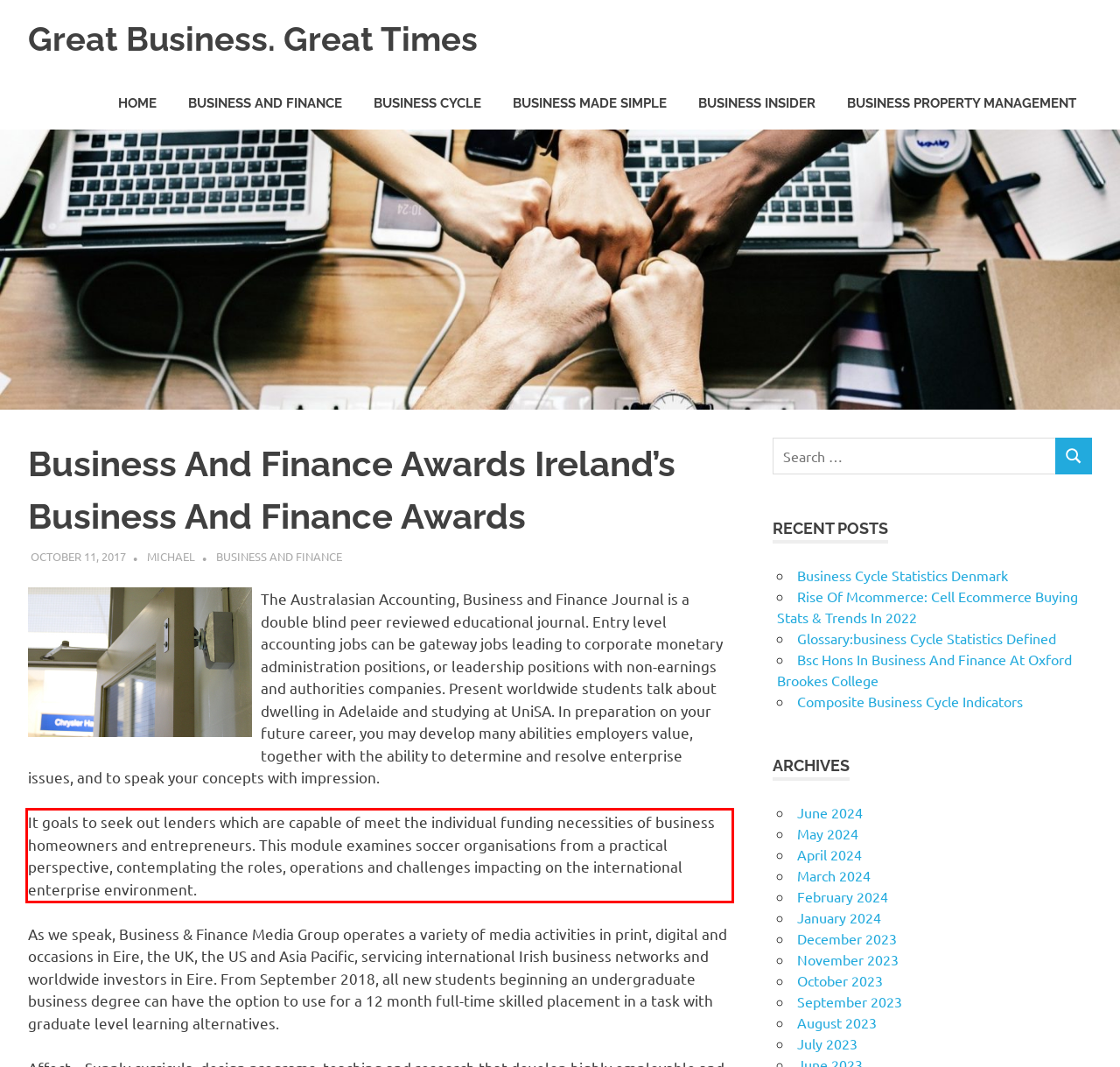Given the screenshot of a webpage, identify the red rectangle bounding box and recognize the text content inside it, generating the extracted text.

It goals to seek out lenders which are capable of meet the individual funding necessities of business homeowners and entrepreneurs. This module examines soccer organisations from a practical perspective, contemplating the roles, operations and challenges impacting on the international enterprise environment.